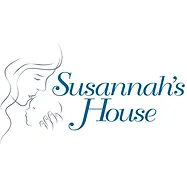Describe thoroughly the contents of the image.

The image features the logo of "Susannah's House," which prominently displays an artistic representation of a mother cradling her child. The design is minimalistic, with flowing lines that evoke a sense of tenderness and care, embodying the organization's commitment to supporting pregnant and postpartum mothers in recovery. The name "Susannah's House" is inscribed in a graceful font, emphasizing its faith-based mission to provide compassionate and no-cost support to families in need. This logo symbolizes a safe haven for mothers and their children as they navigate challenges related to recovery and wellbeing.